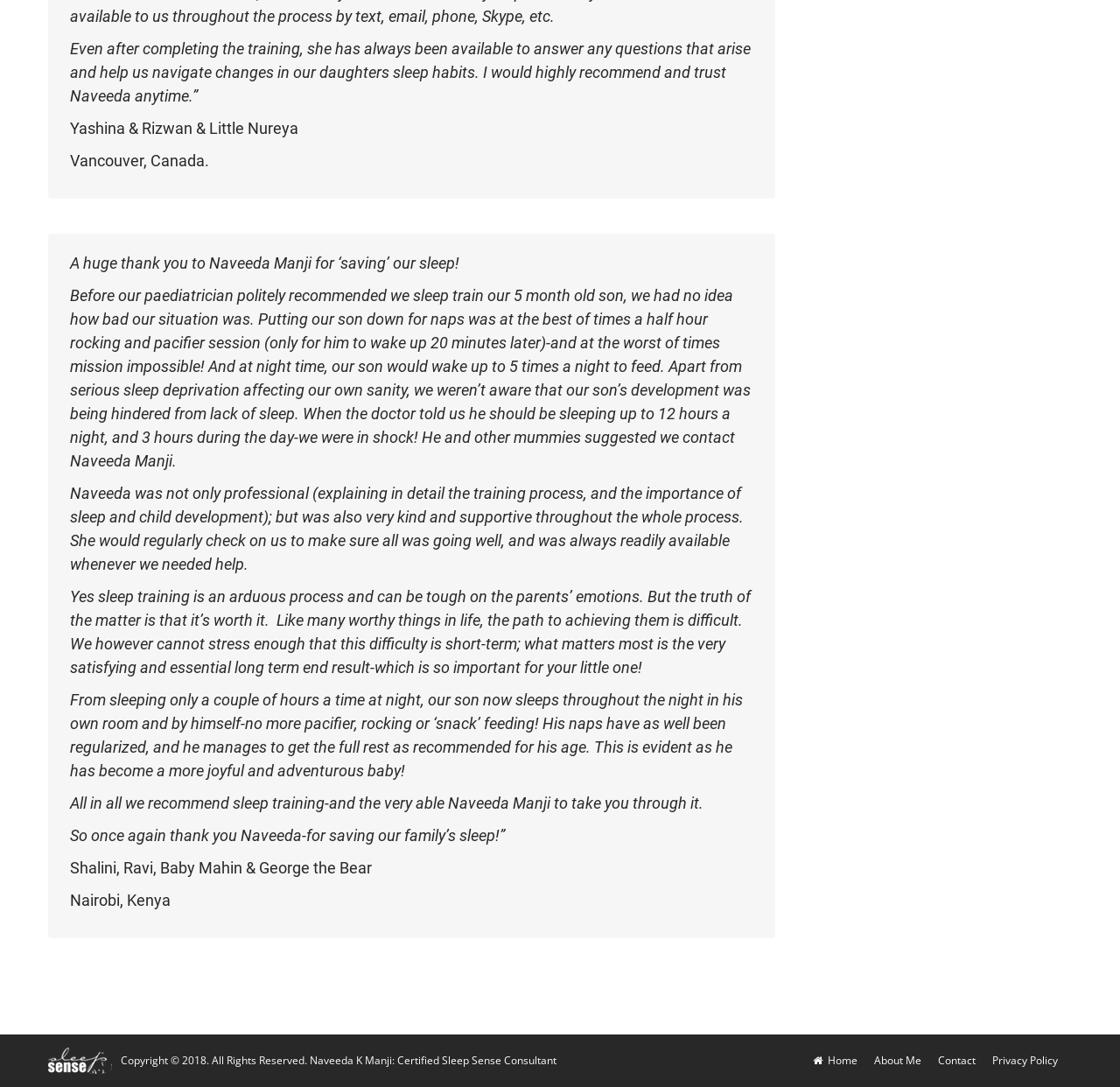Use a single word or phrase to answer this question: 
What is the main topic of this webpage?

Sleep training